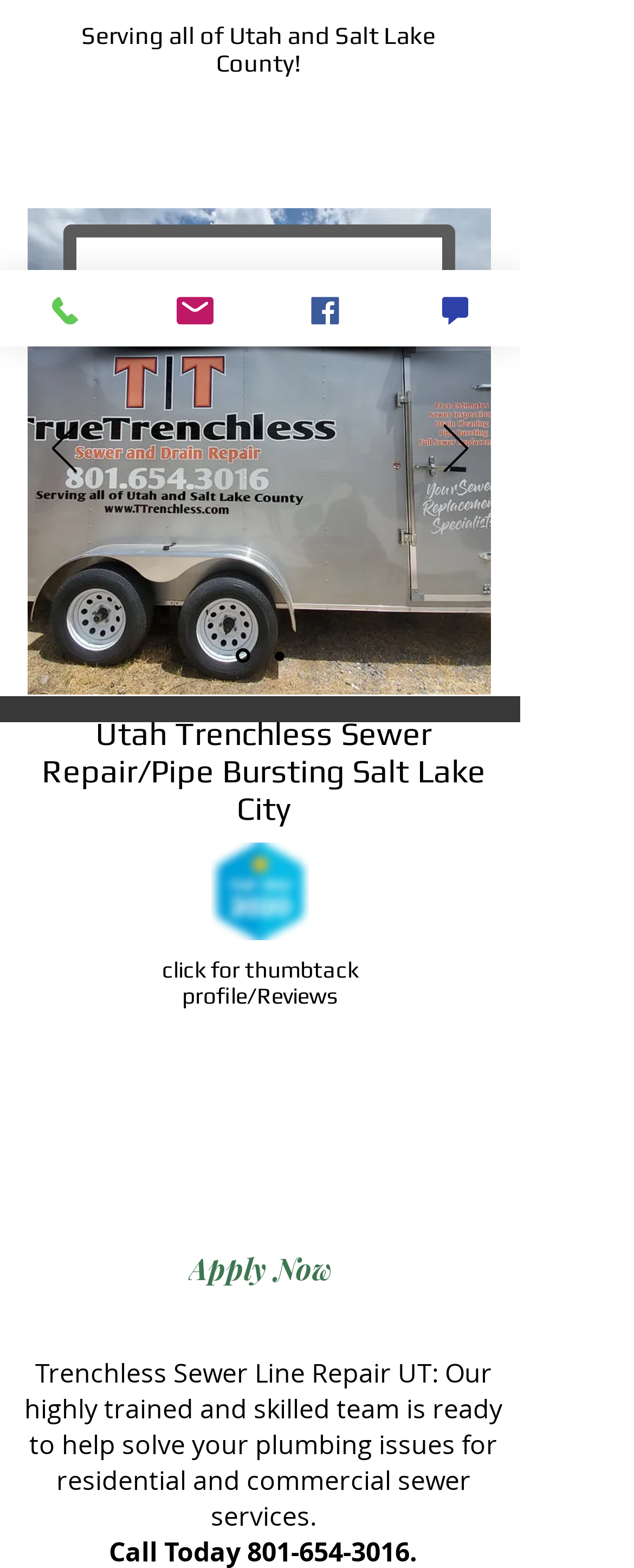Identify the bounding box coordinates for the UI element described as follows: Cupa Cabana. Use the format (top-left x, top-left y, bottom-right x, bottom-right y) and ensure all values are floating point numbers between 0 and 1.

None